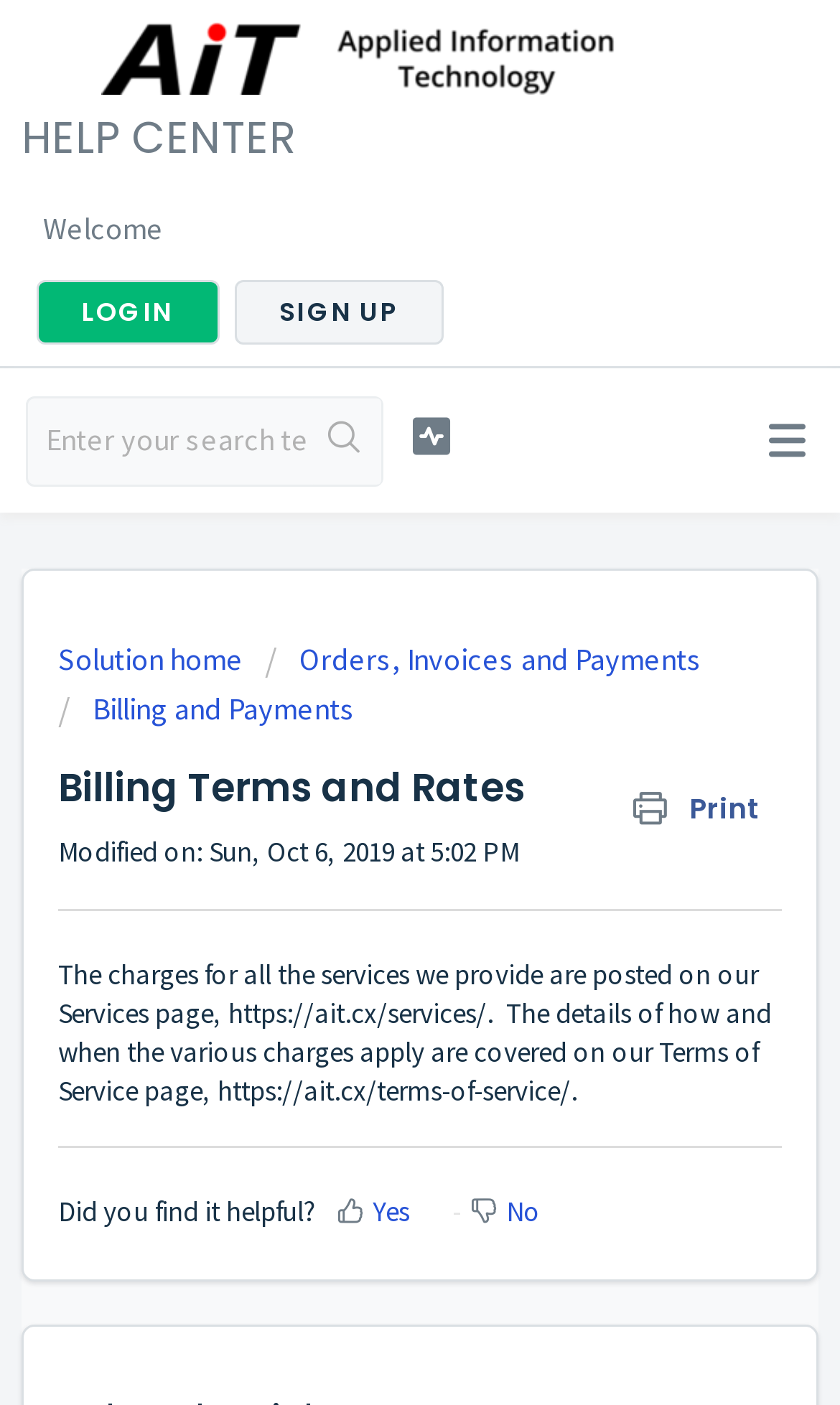Bounding box coordinates should be in the format (top-left x, top-left y, bottom-right x, bottom-right y) and all values should be floating point numbers between 0 and 1. Determine the bounding box coordinate for the UI element described as: Orders, Invoices and Payments

[0.315, 0.456, 0.836, 0.483]